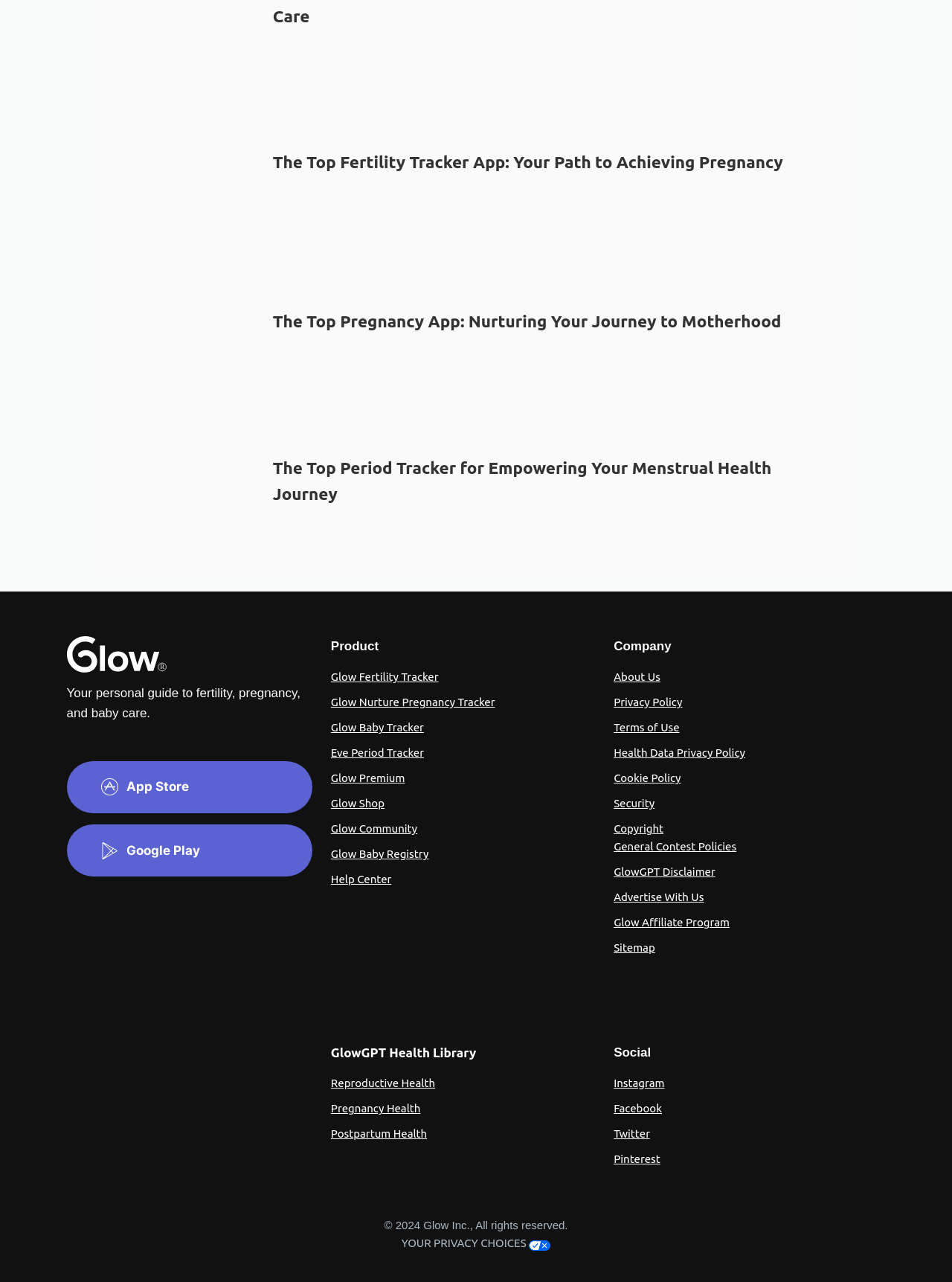Determine the bounding box coordinates of the region I should click to achieve the following instruction: "Get help from the Help Center". Ensure the bounding box coordinates are four float numbers between 0 and 1, i.e., [left, top, right, bottom].

[0.348, 0.681, 0.411, 0.691]